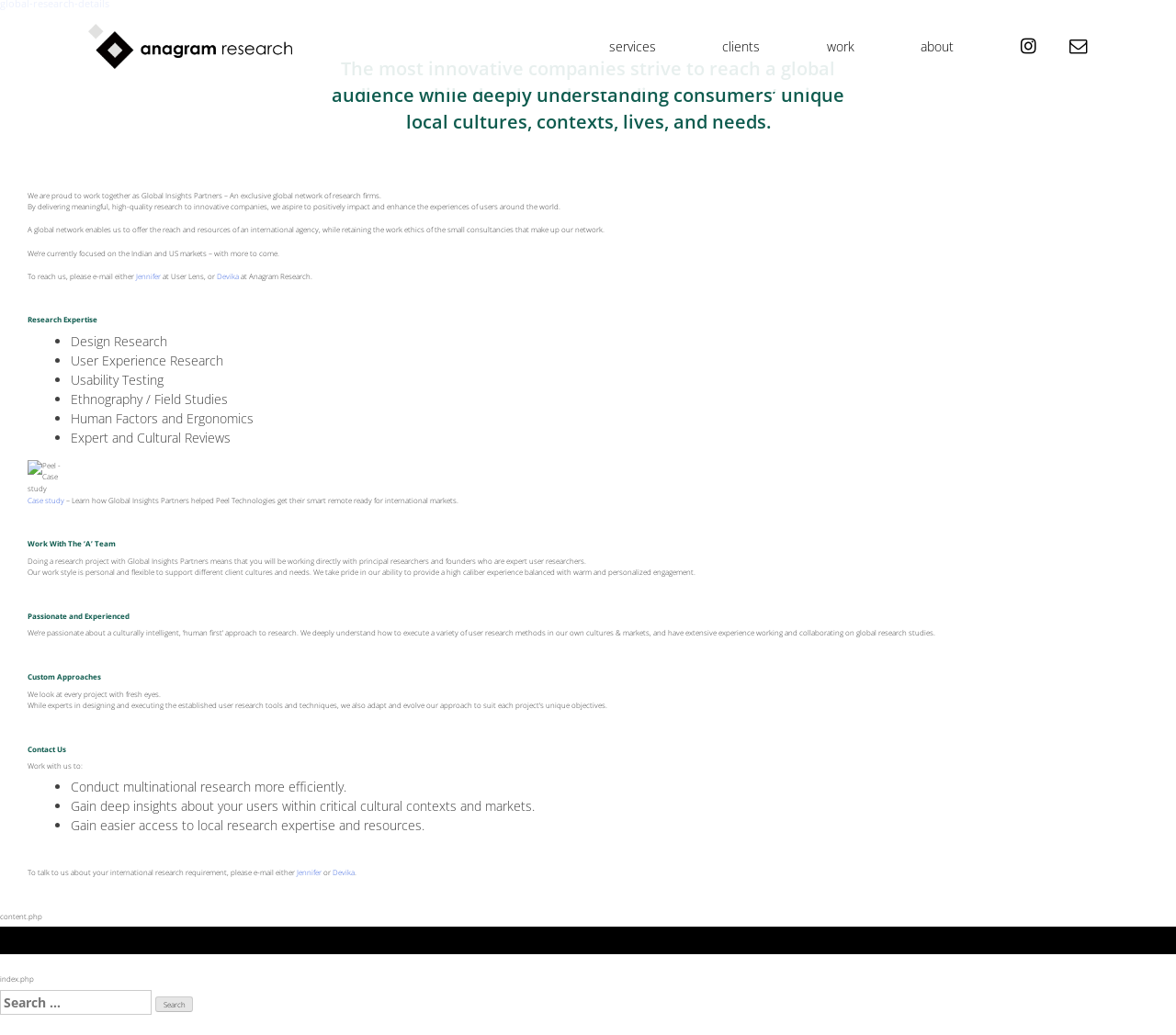Explain the webpage in detail, including its primary components.

This webpage is about Global Insights Partners, a research firm that conducts multinational research. At the top of the page, there are several links to social media platforms, including email, Instagram, and about, work, clients, and services. 

Below the social media links, there is a main section that takes up most of the page. It starts with a header that reads "global-research-details" and a blockquote with a quote about innovative companies striving to reach a global audience. 

Following the quote, there are several paragraphs of text that describe the mission and values of Global Insights Partners. The text explains that the company aims to deliver high-quality research to innovative companies, and that it has a global network of research firms that enables it to offer the reach and resources of an international agency while retaining the work ethics of small consultancies.

Below the paragraphs of text, there is a section that lists the company's research expertise, including design research, user experience research, usability testing, ethnography, and human factors and ergonomics. 

Next, there is a section that highlights a case study about how Global Insights Partners helped Peel Technologies get their smart remote ready for international markets. 

The page then continues with several sections that describe the company's work style, its passionate and experienced researchers, and its custom approaches to research. 

Finally, there is a contact section that invites users to work with Global Insights Partners to conduct multinational research more efficiently, gain deep insights about users within critical cultural contexts and markets, and gain easier access to local research expertise and resources. The section provides email addresses for two contacts, Jennifer and Devika. 

At the very bottom of the page, there is a footer section with some additional text and a search bar that allows users to search for specific content on the page.